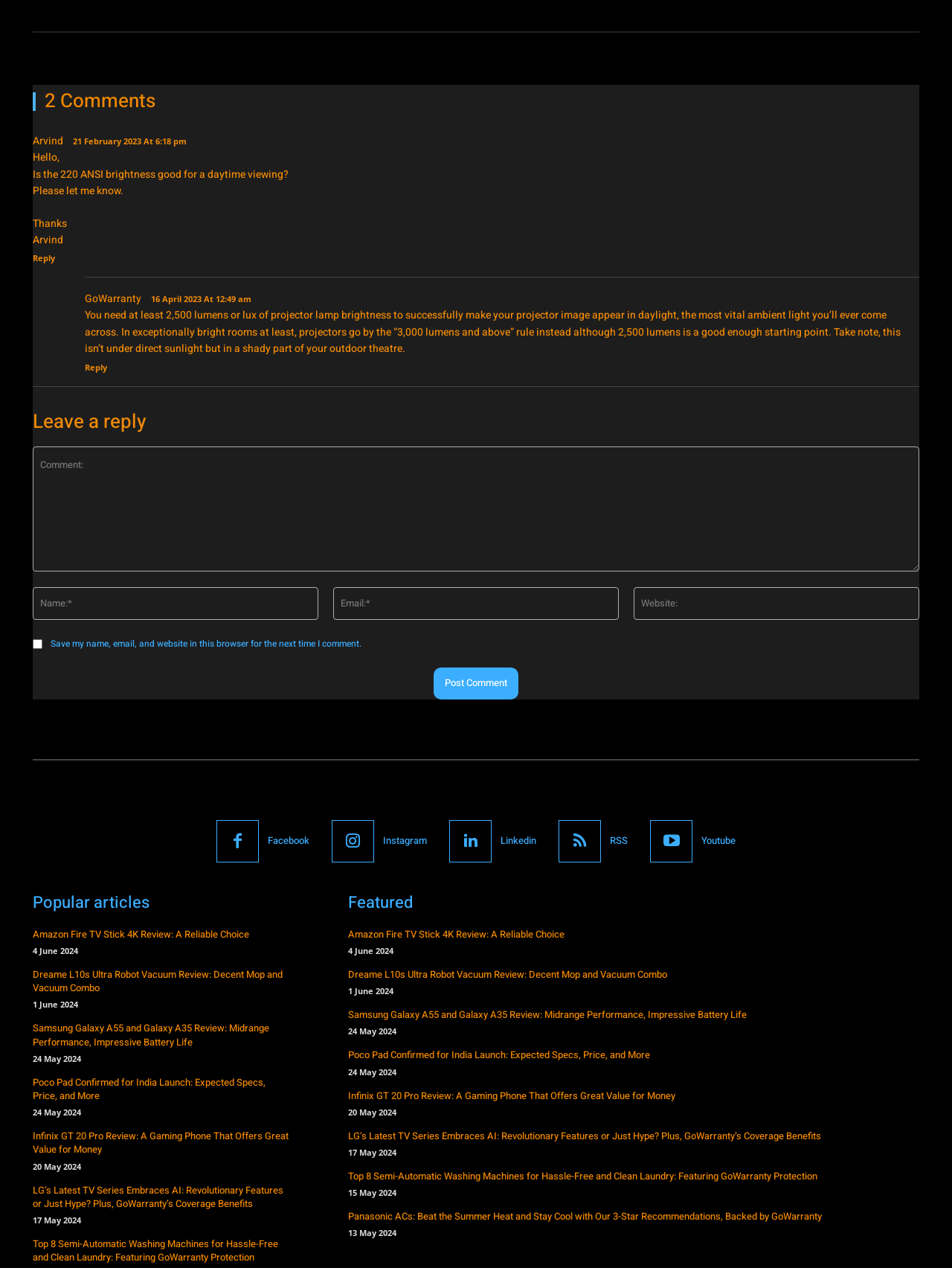Refer to the screenshot and answer the following question in detail:
How many social media links are there at the bottom of the webpage?

I counted the number of social media links at the bottom of the webpage, which includes Facebook, Instagram, Linkedin, RSS, Youtube, and two other icons.